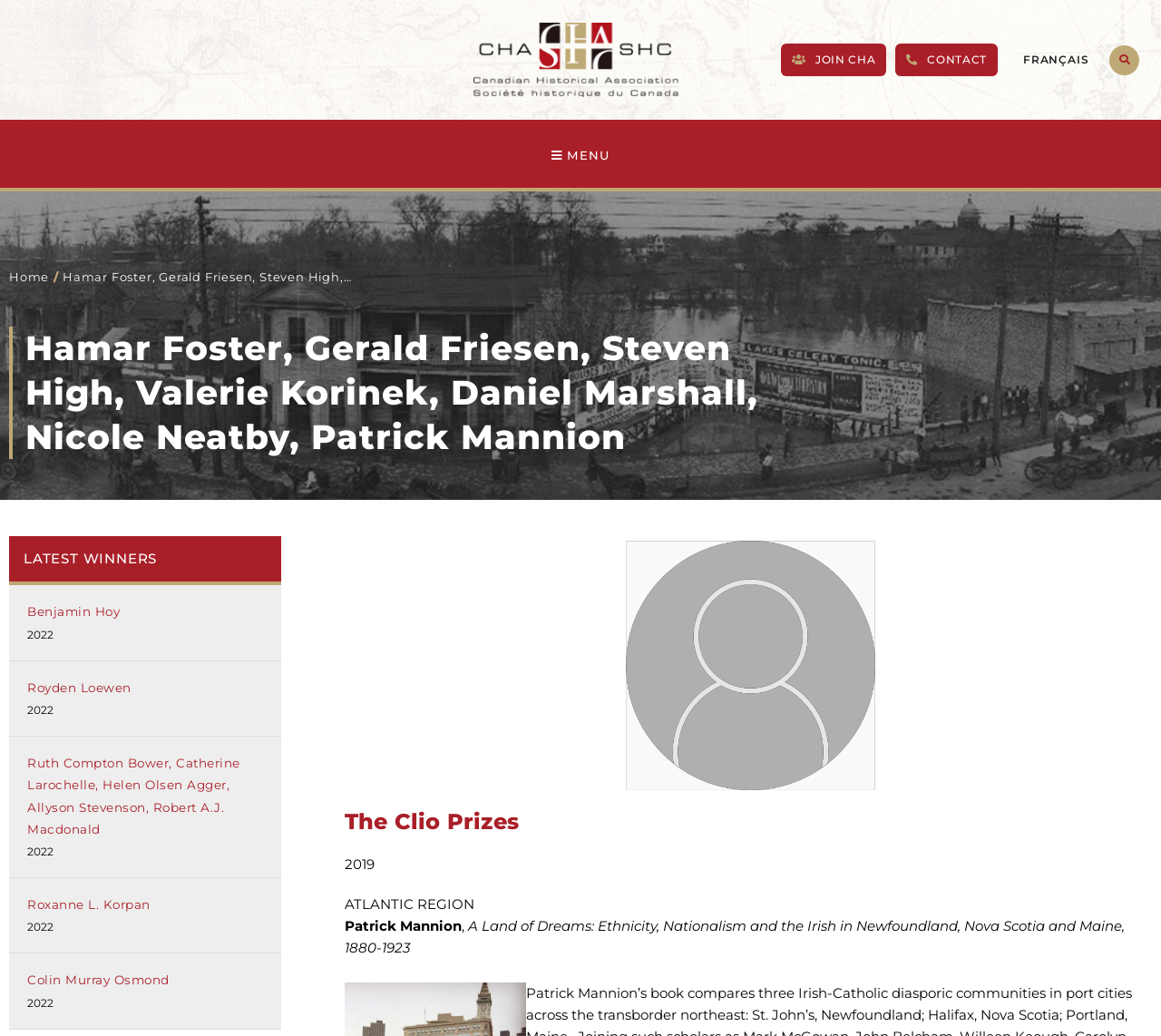Given the element description Roxanne L. Korpan, specify the bounding box coordinates of the corresponding UI element in the format (top-left x, top-left y, bottom-right x, bottom-right y). All values must be between 0 and 1.

[0.023, 0.866, 0.129, 0.88]